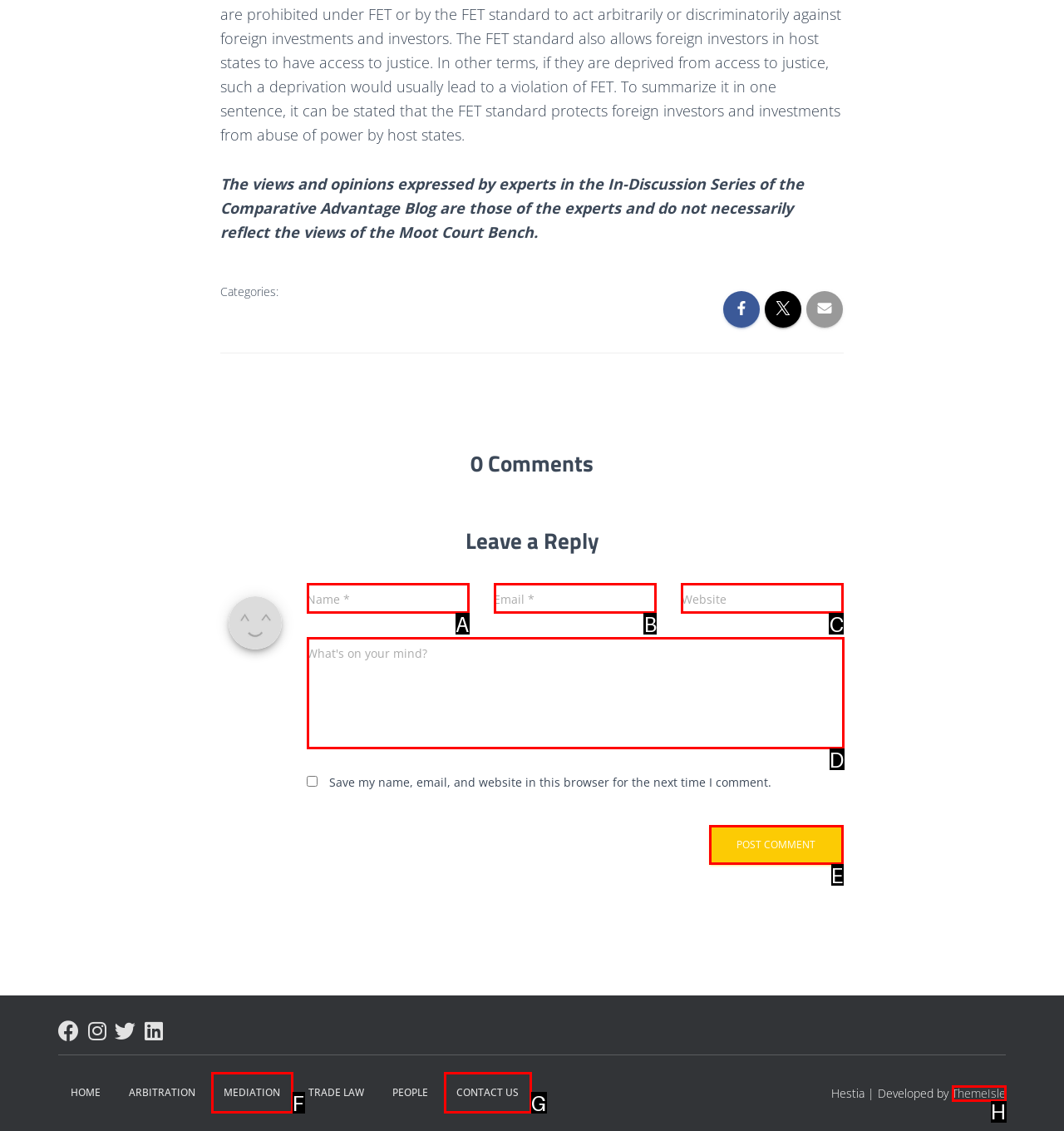Pinpoint the HTML element that fits the description: parent_node: Website name="url"
Answer by providing the letter of the correct option.

C